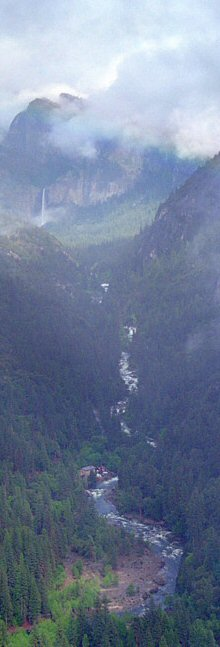Respond to the question below with a single word or phrase: What is reflected in the river?

vibrant greenery